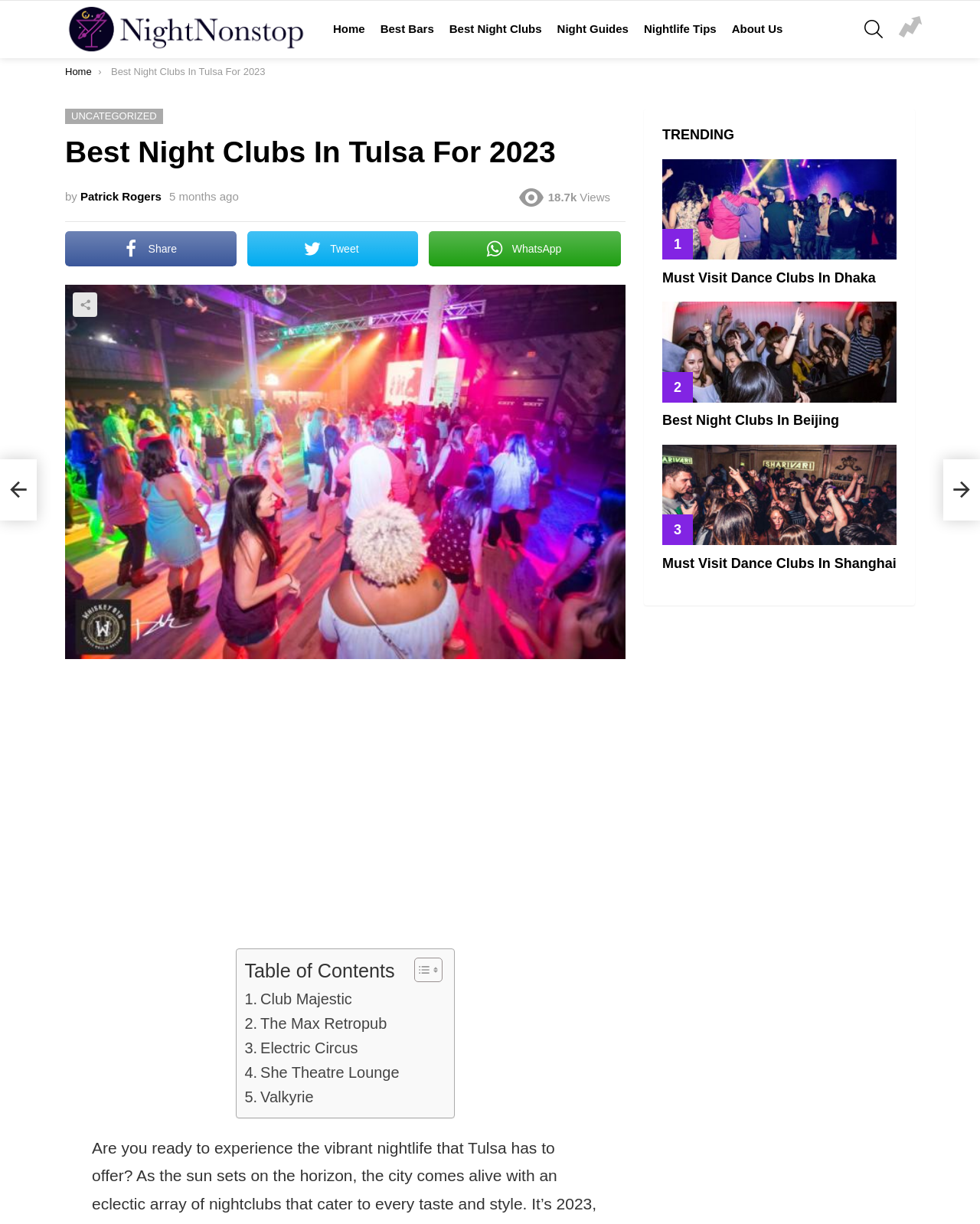What is the name of the website?
Respond to the question with a well-detailed and thorough answer.

The name of the website can be found at the top left corner of the webpage, where it says 'Night Nonstop' in a logo format.